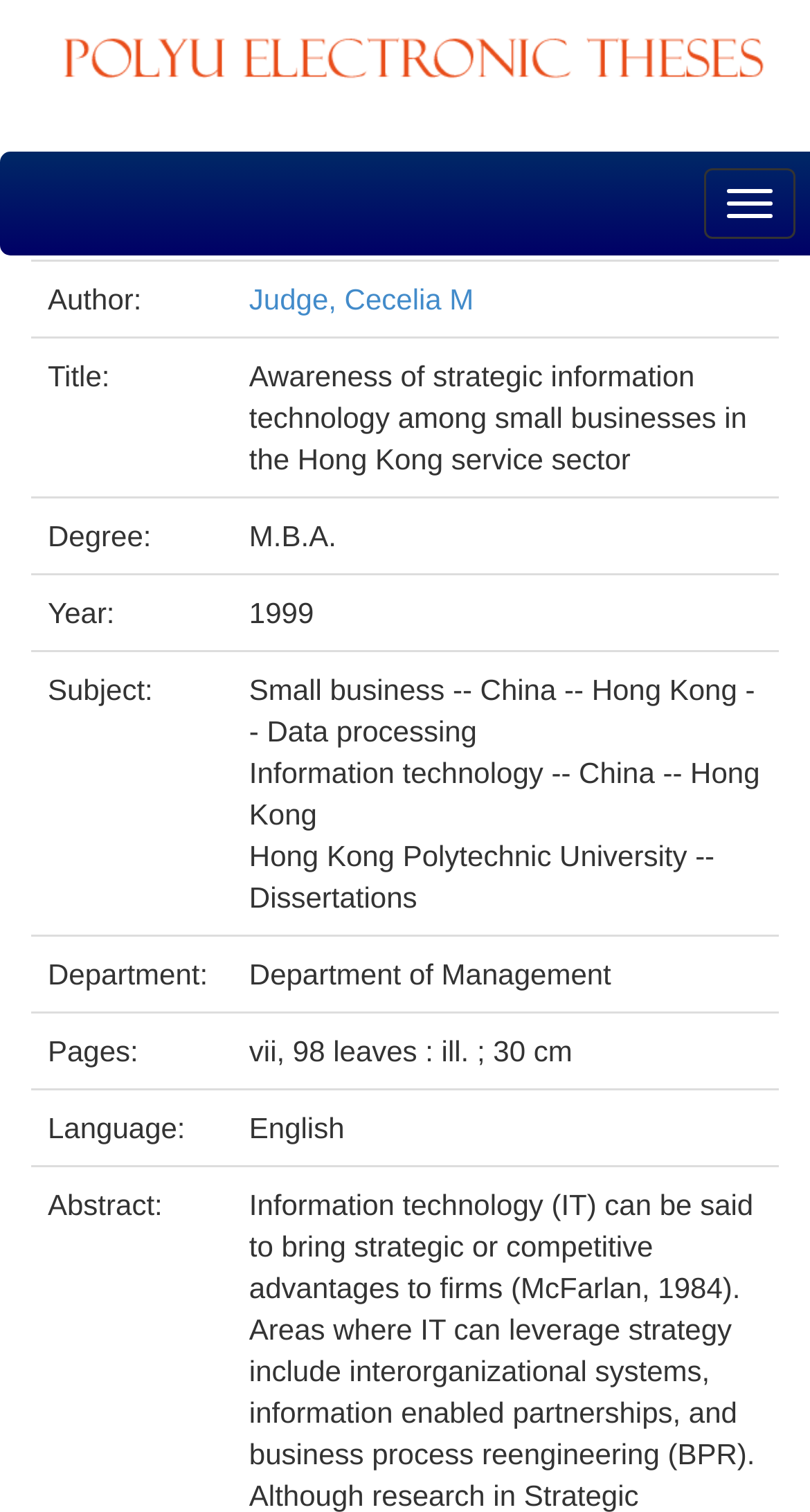Can you give a detailed response to the following question using the information from the image? In which year was the thesis published?

I found the publication year by looking at the gridcell element with the label 'Year:' and its corresponding value '1999'.